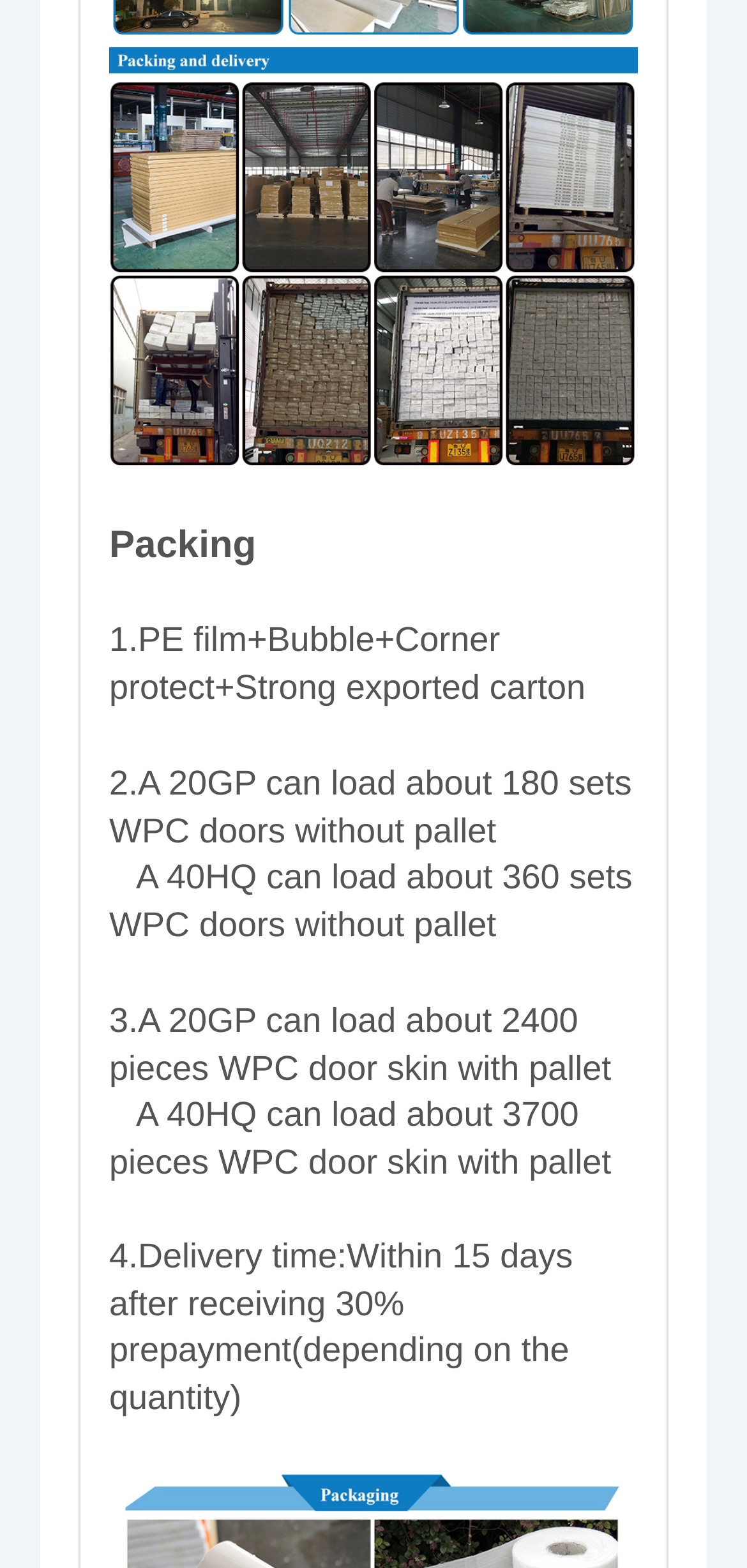How many sets of WPC doors can a 20GP load?
Look at the image and answer with only one word or phrase.

180 sets